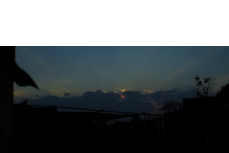Create a detailed narrative of what is happening in the image.

This captivating image depicts a stunning sunset over San Miguel de Allende, captured by photographer luxagraf in 2019. The composition features a dramatic sky filled with deep blues and soft purples, where rays of sunlight peek through the clouds, creating a serene and mystical atmosphere. Silhouetted against the glowing horizon are tree branches and rooftops, adding depth and perspective to the scene. The tranquil beauty of the moment evokes a sense of calm, inviting viewers to pause and reflect on the natural splendor of twilight.